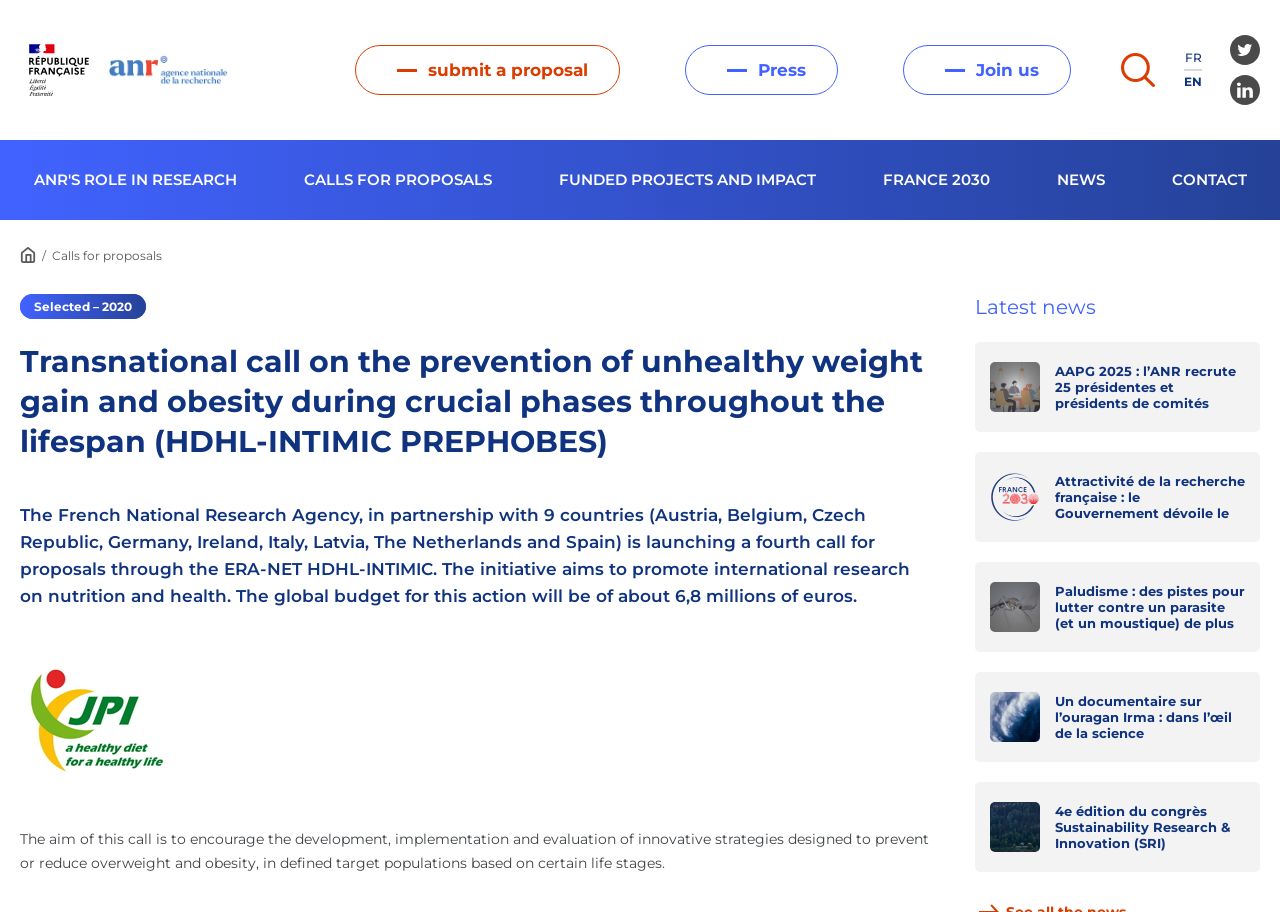What is the purpose of the call for proposals?
Please look at the screenshot and answer in one word or a short phrase.

Prevent unhealthy weight gain and obesity